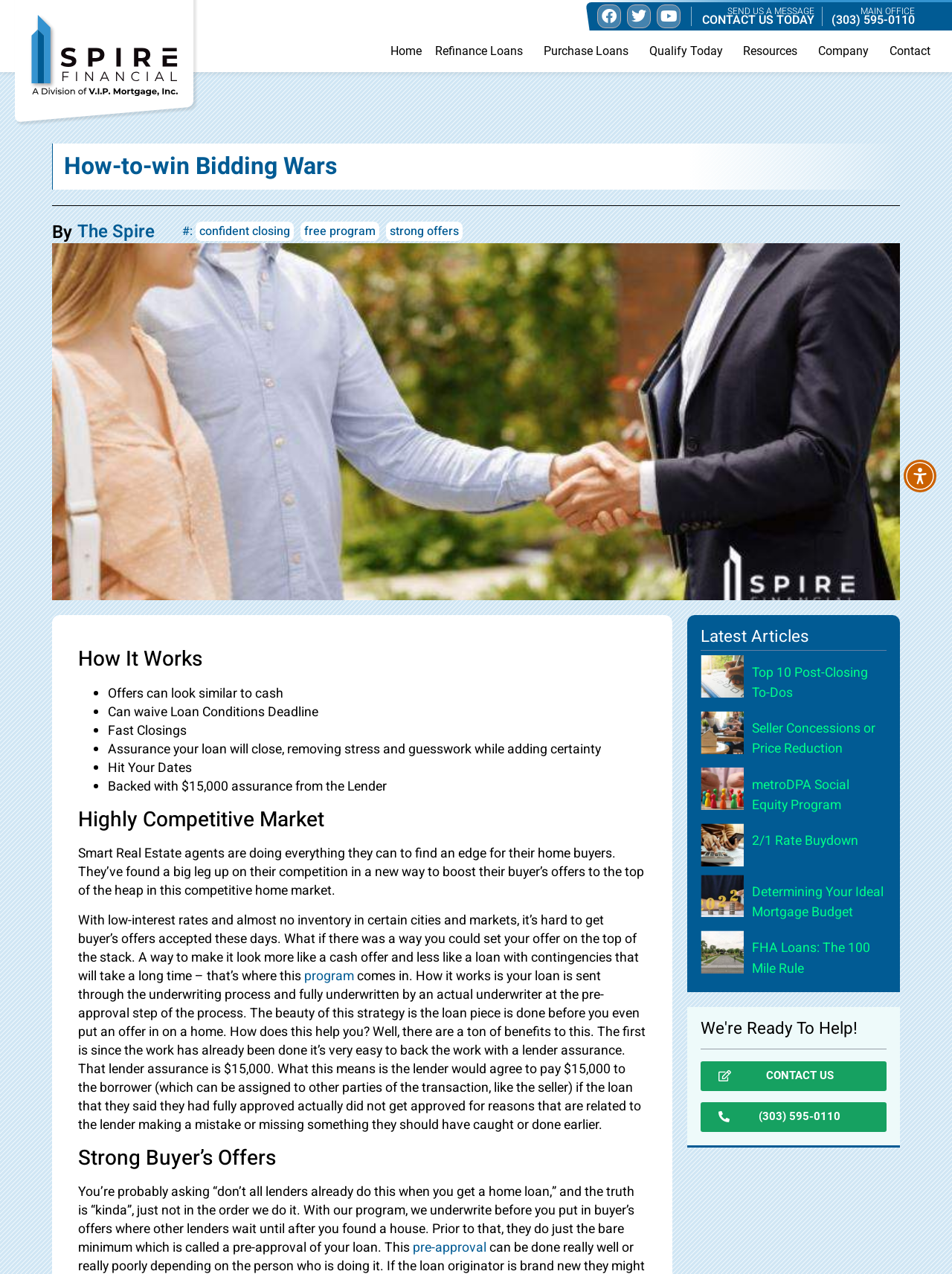Please determine the main heading text of this webpage.

How-to-win Bidding Wars